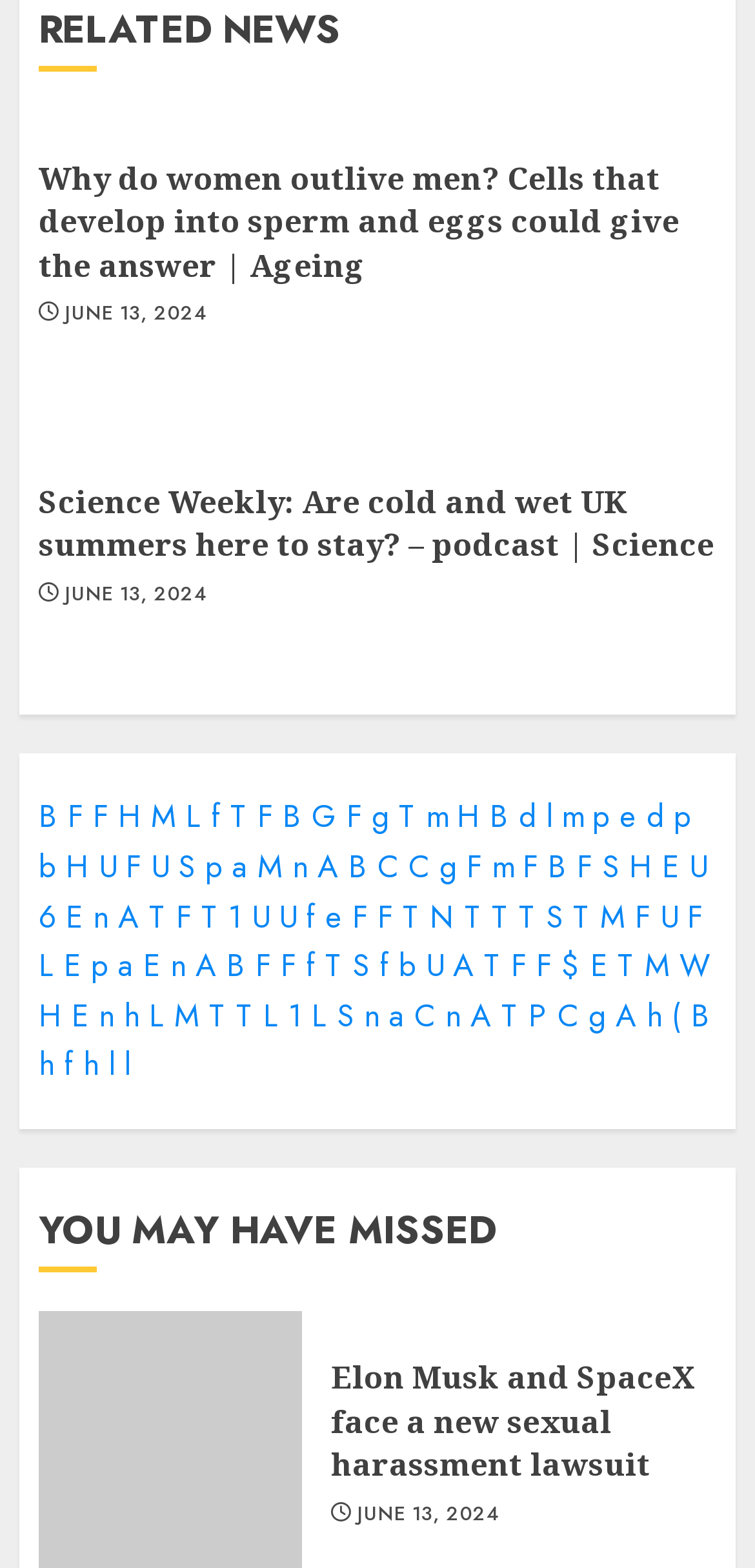Please determine the bounding box coordinates for the UI element described as: "T".

[0.313, 0.633, 0.336, 0.662]